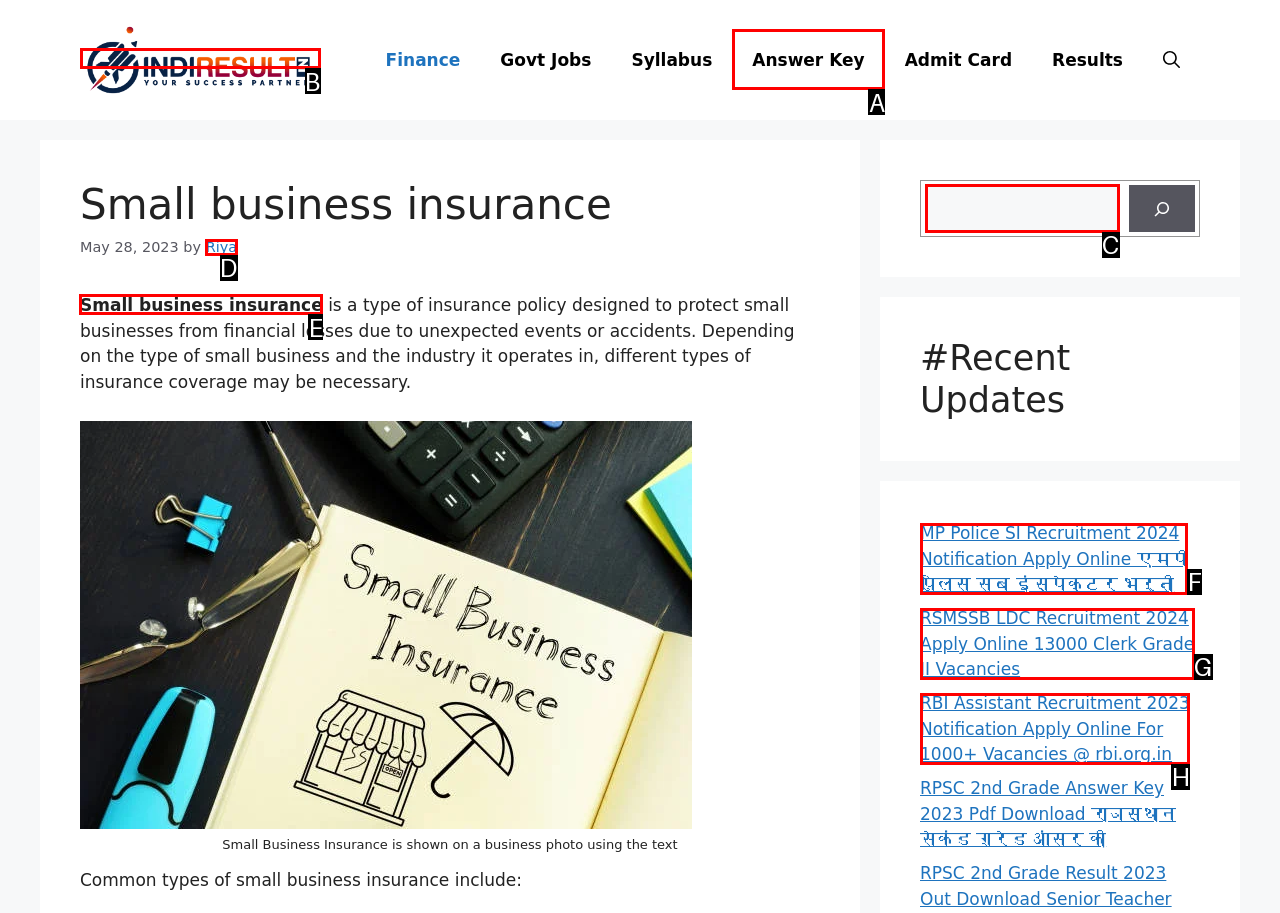What option should you select to complete this task: Read the 'Small business insurance' article? Indicate your answer by providing the letter only.

E